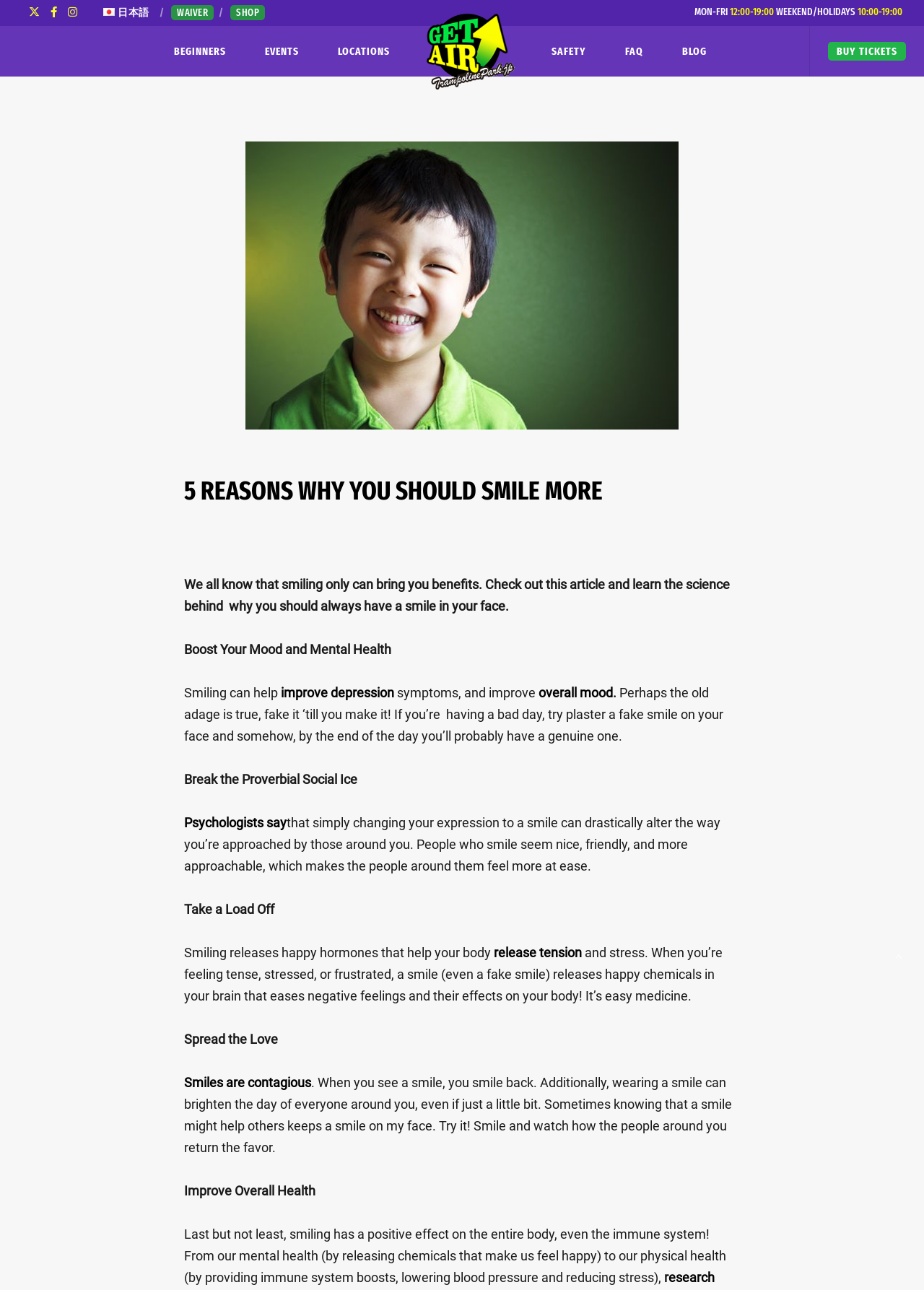Locate the bounding box coordinates of the element I should click to achieve the following instruction: "Click the 'BUY TICKETS' link".

[0.896, 0.032, 0.98, 0.047]